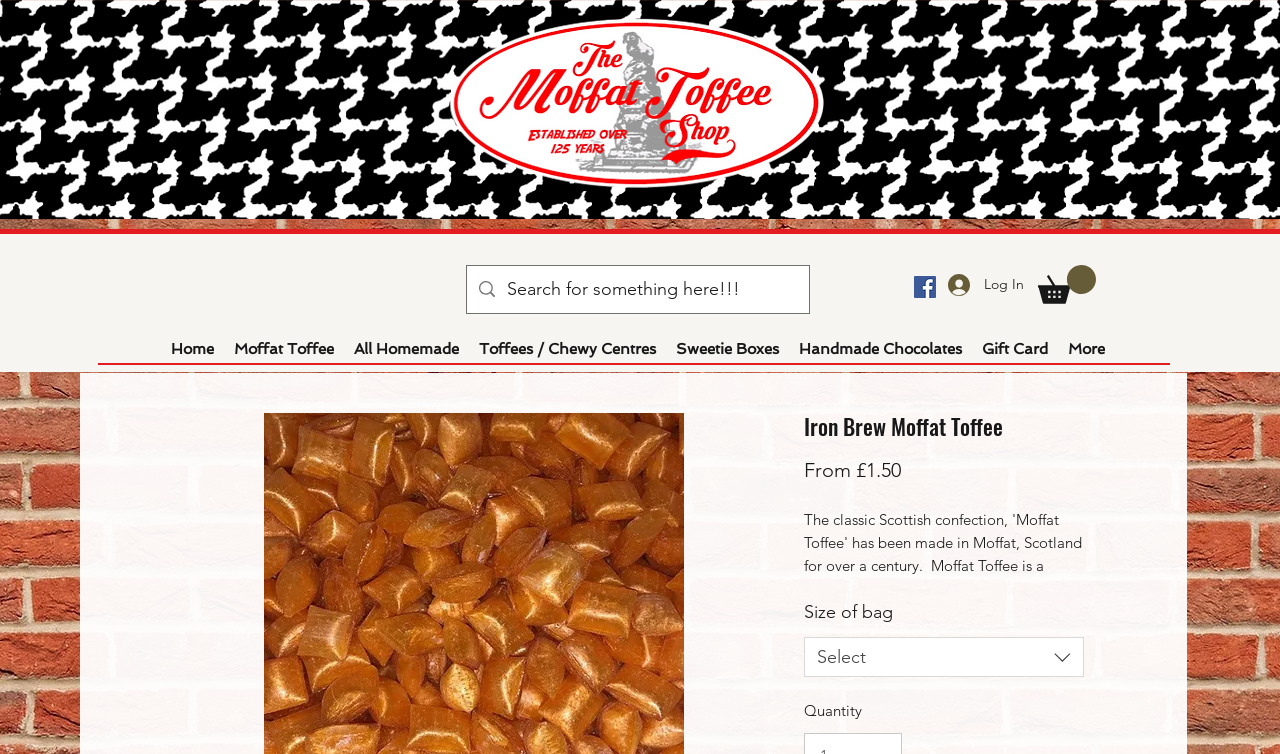Identify the bounding box coordinates of the clickable region required to complete the instruction: "Click on the 'Home' link". The coordinates should be given as four float numbers within the range of 0 and 1, i.e., [left, top, right, bottom].

None